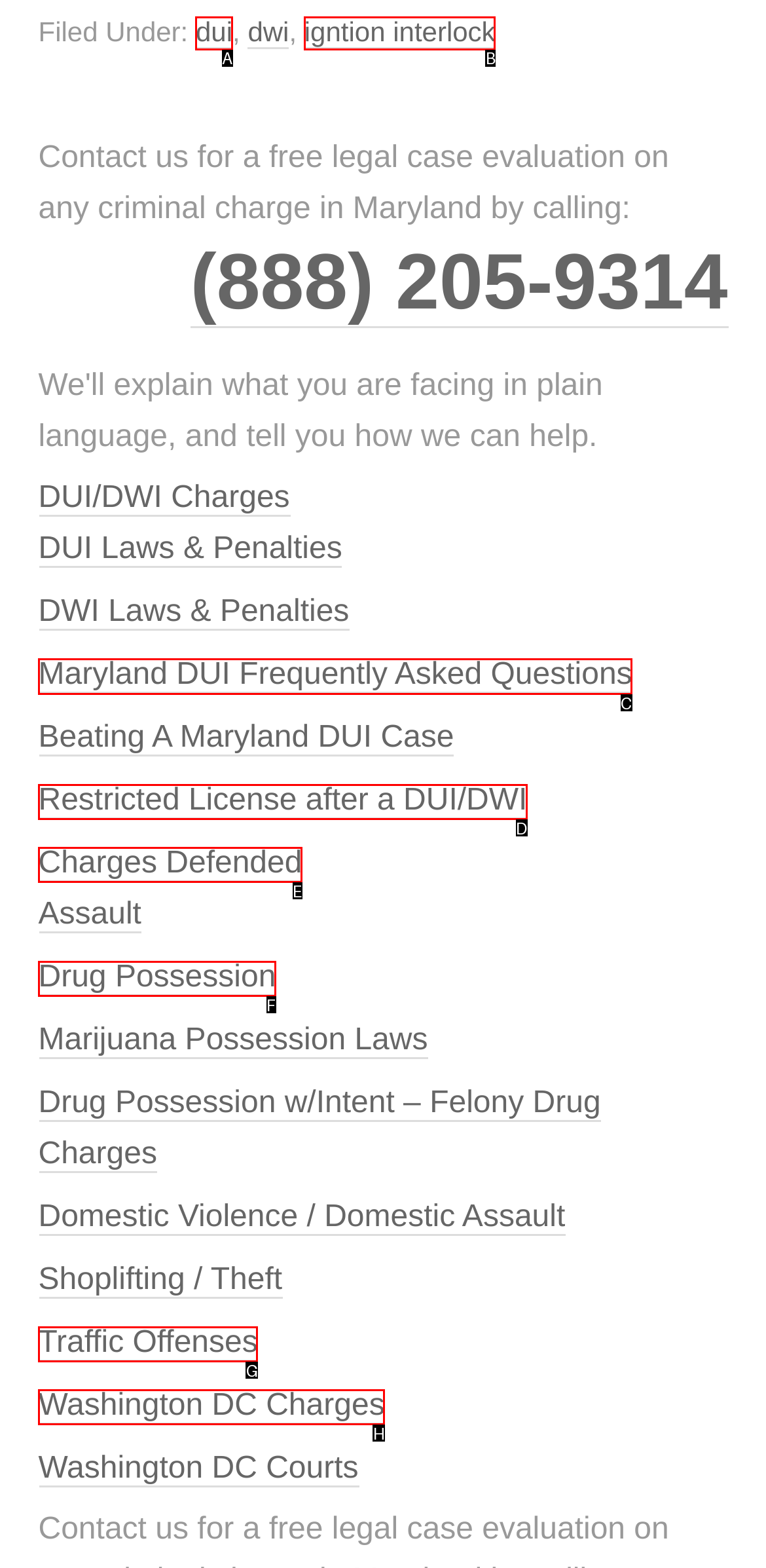Indicate which UI element needs to be clicked to fulfill the task: Learn about 'Maryland DUI Frequently Asked Questions'
Answer with the letter of the chosen option from the available choices directly.

C